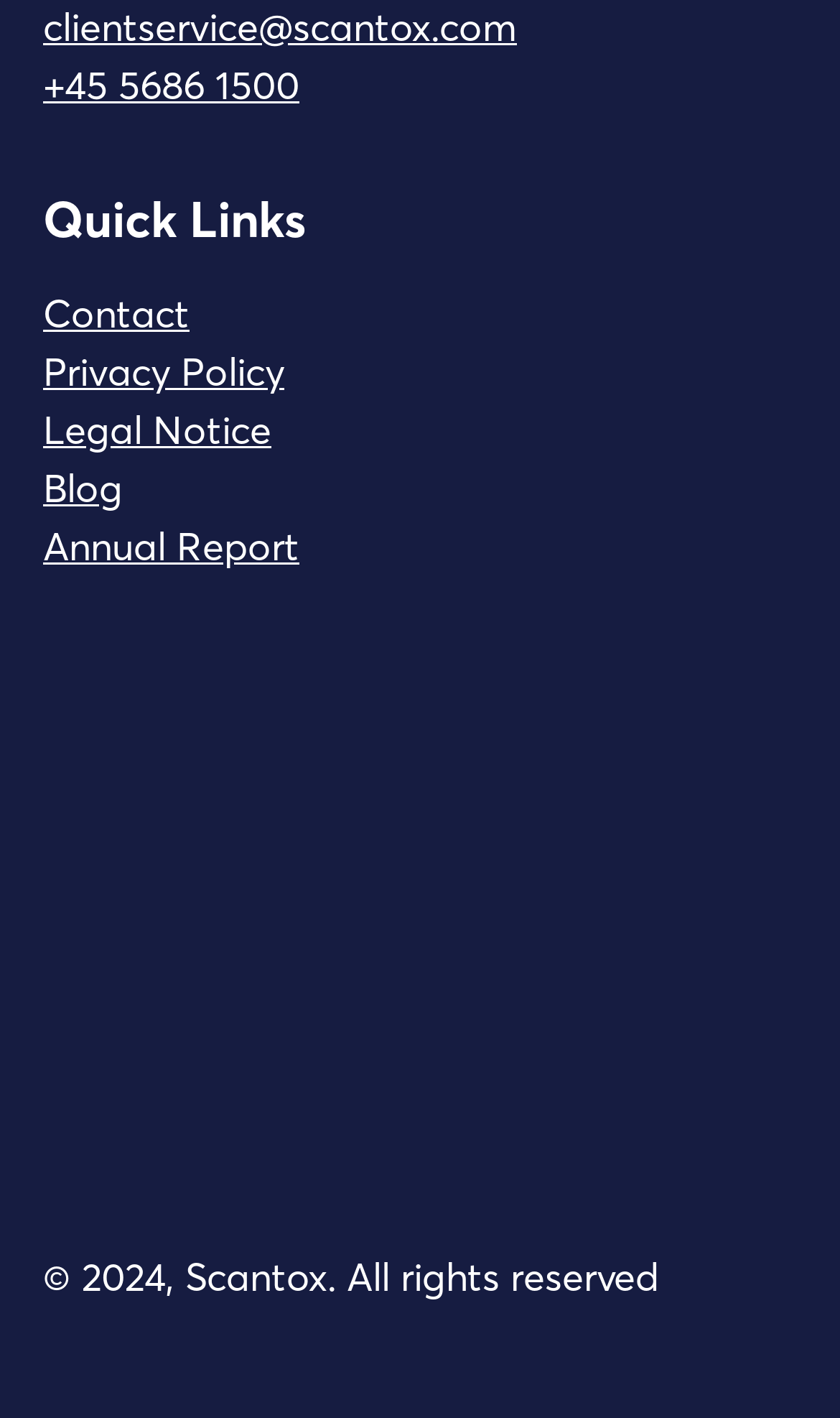Find the bounding box coordinates of the element to click in order to complete this instruction: "Visit our blog". The bounding box coordinates must be four float numbers between 0 and 1, denoted as [left, top, right, bottom].

[0.051, 0.327, 0.146, 0.362]